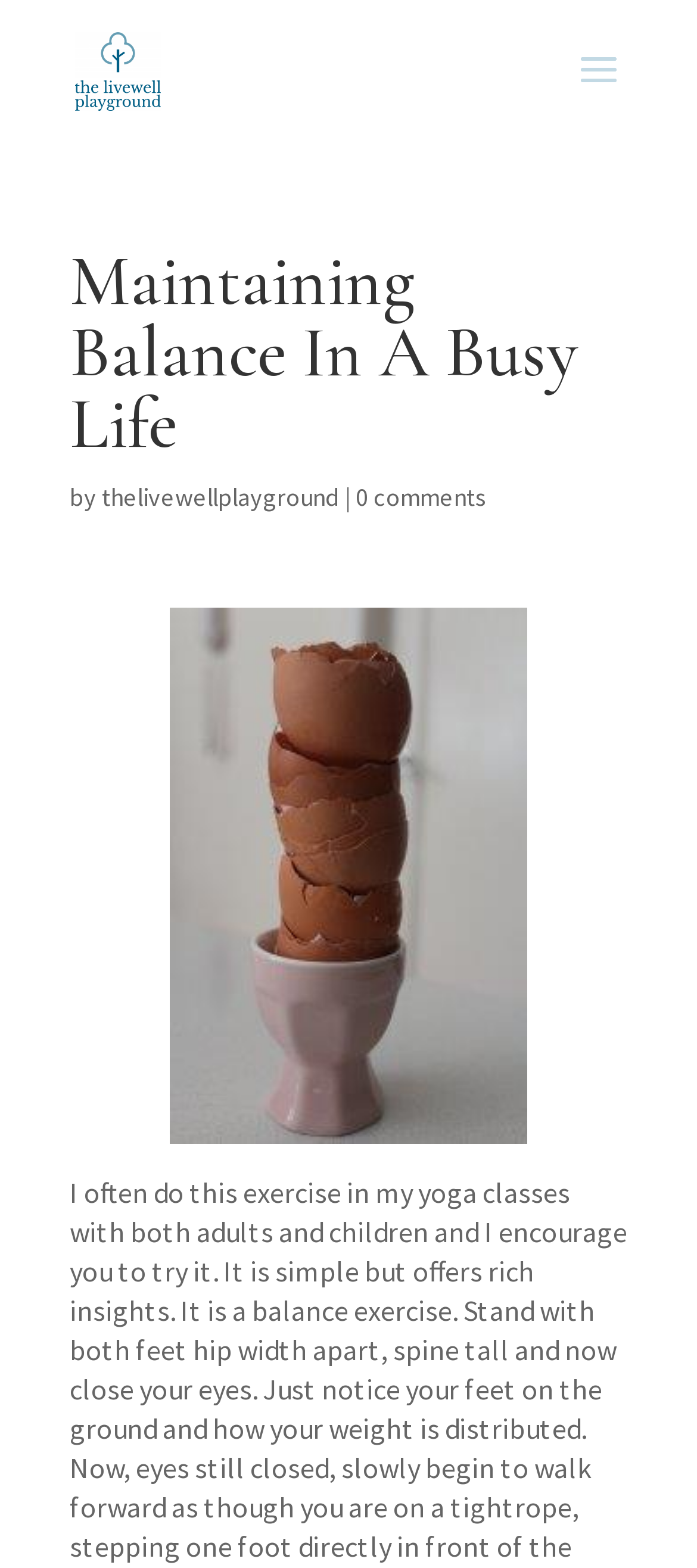Calculate the bounding box coordinates for the UI element based on the following description: "thelivewellplayground". Ensure the coordinates are four float numbers between 0 and 1, i.e., [left, top, right, bottom].

[0.146, 0.307, 0.487, 0.327]